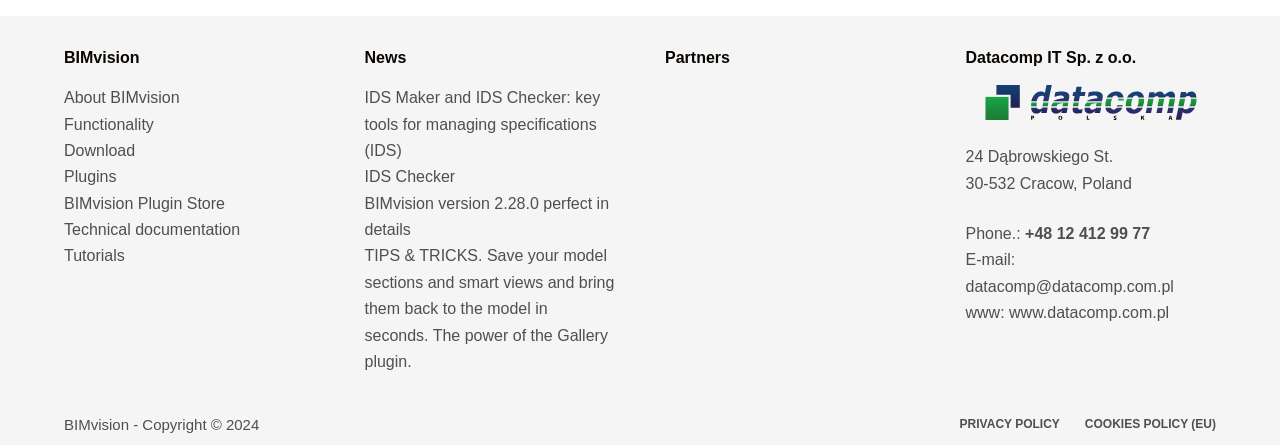Based on the visual content of the image, answer the question thoroughly: What is the email address of Datacomp IT Sp. z o.o.?

The email address of Datacomp IT Sp. z o.o. can be found in the 'Partners' section, where the link 'datacomp@datacomp.com.pl' is listed under the heading 'Datacomp IT Sp. z o.o.'.